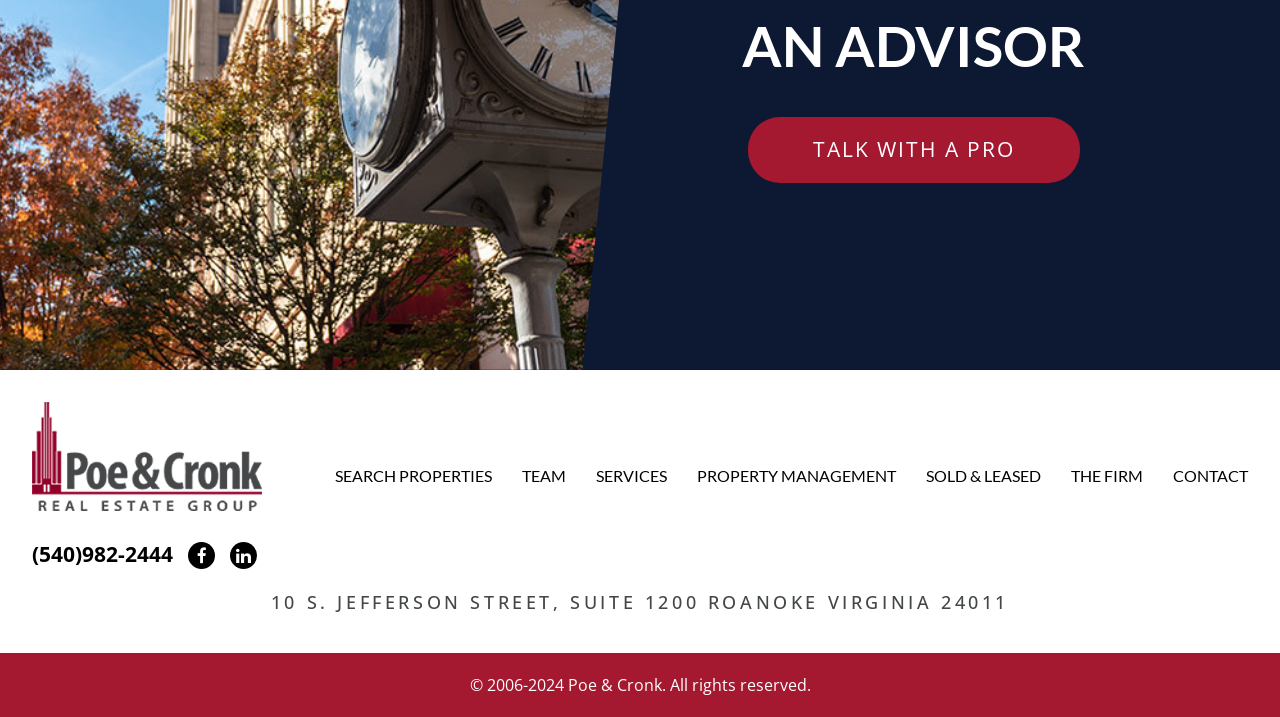Refer to the screenshot and answer the following question in detail:
What social media platforms does Poe & Cronk have?

I found the social media platforms by looking at the link elements with the Facebook and LinkedIn icons located at the top of the webpage, below the main navigation.